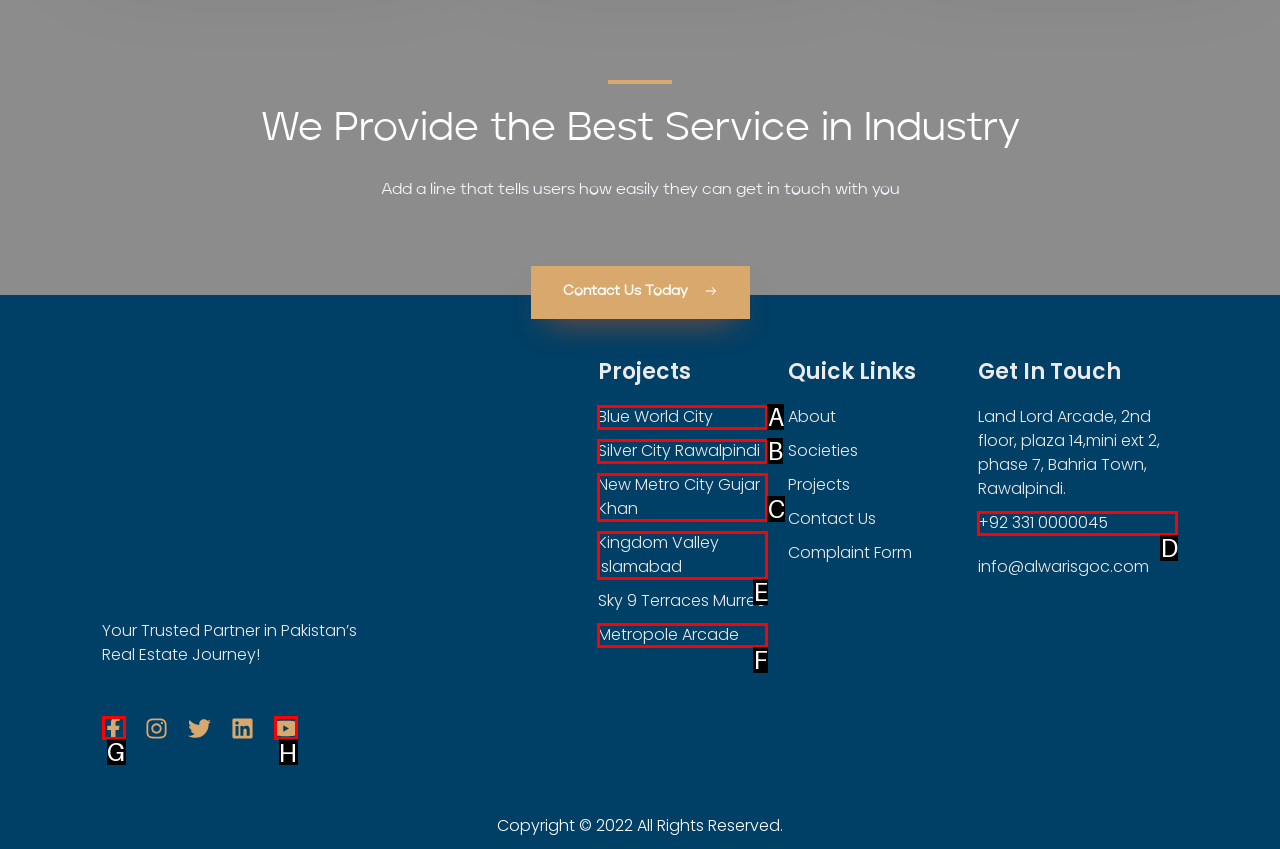Determine the letter of the UI element that you need to click to perform the task: Visit Facebook page.
Provide your answer with the appropriate option's letter.

G